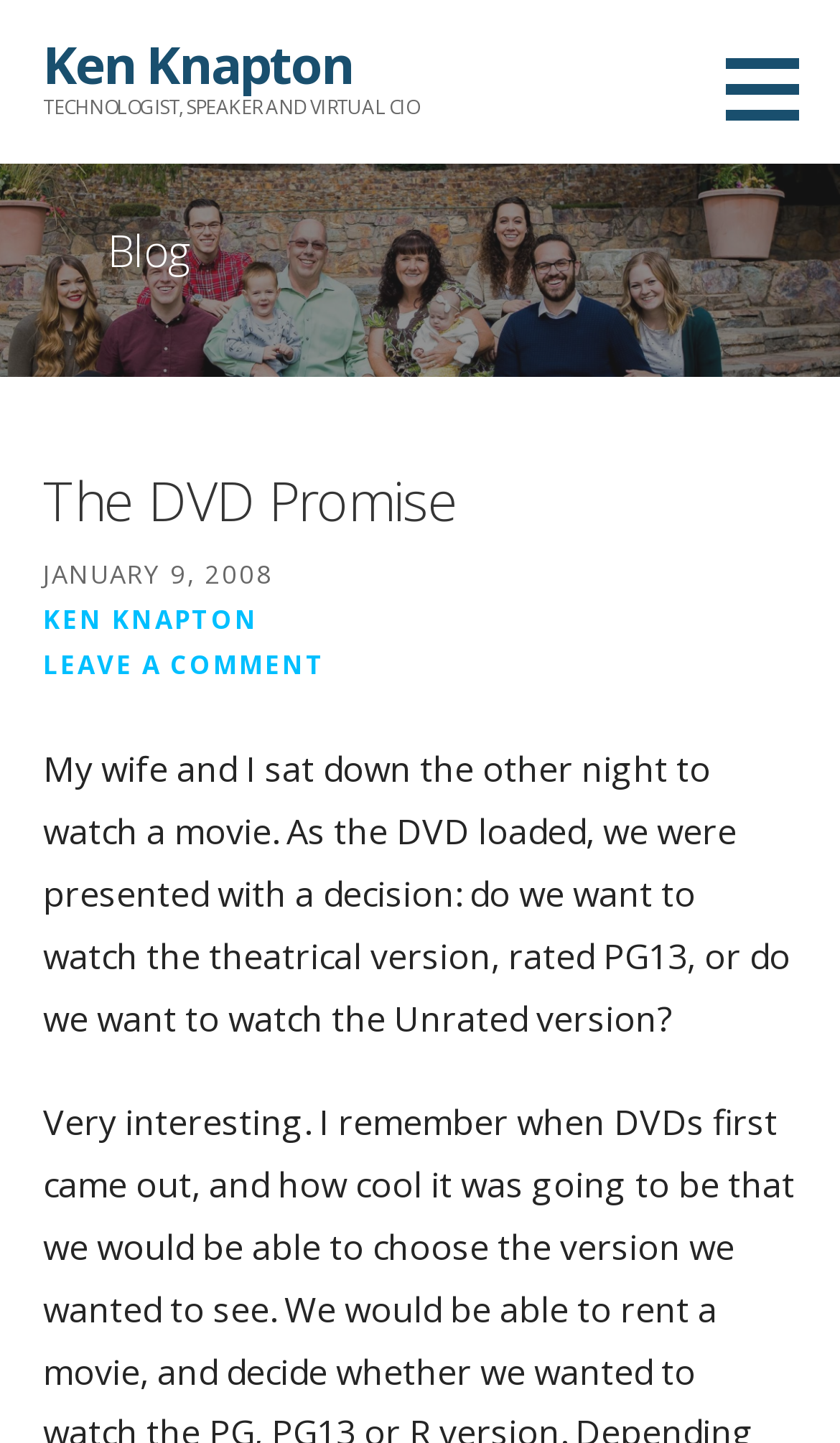Provide a one-word or brief phrase answer to the question:
What is the occupation of Ken Knapton?

Technologist, Speaker and Virtual CIO